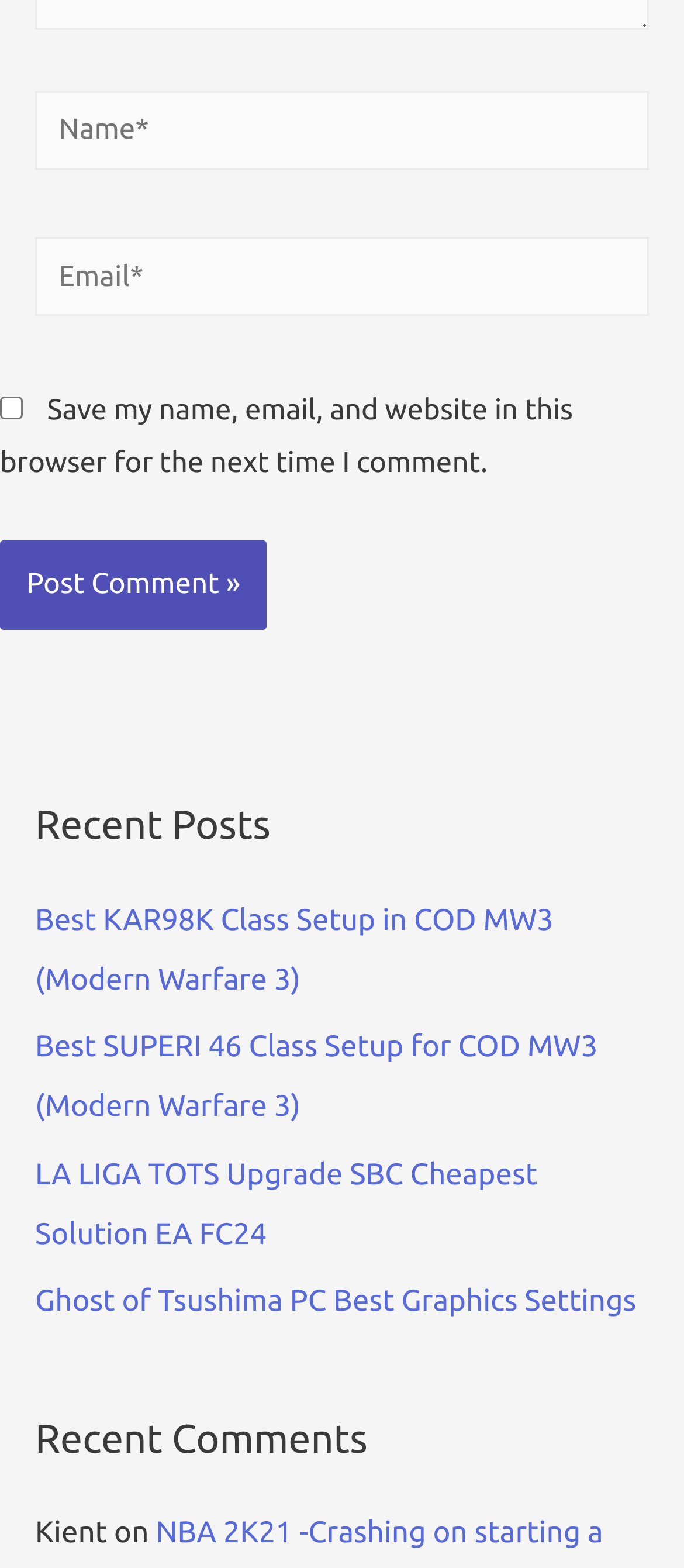Determine the bounding box coordinates of the clickable element necessary to fulfill the instruction: "view contact information". Provide the coordinates as four float numbers within the 0 to 1 range, i.e., [left, top, right, bottom].

None